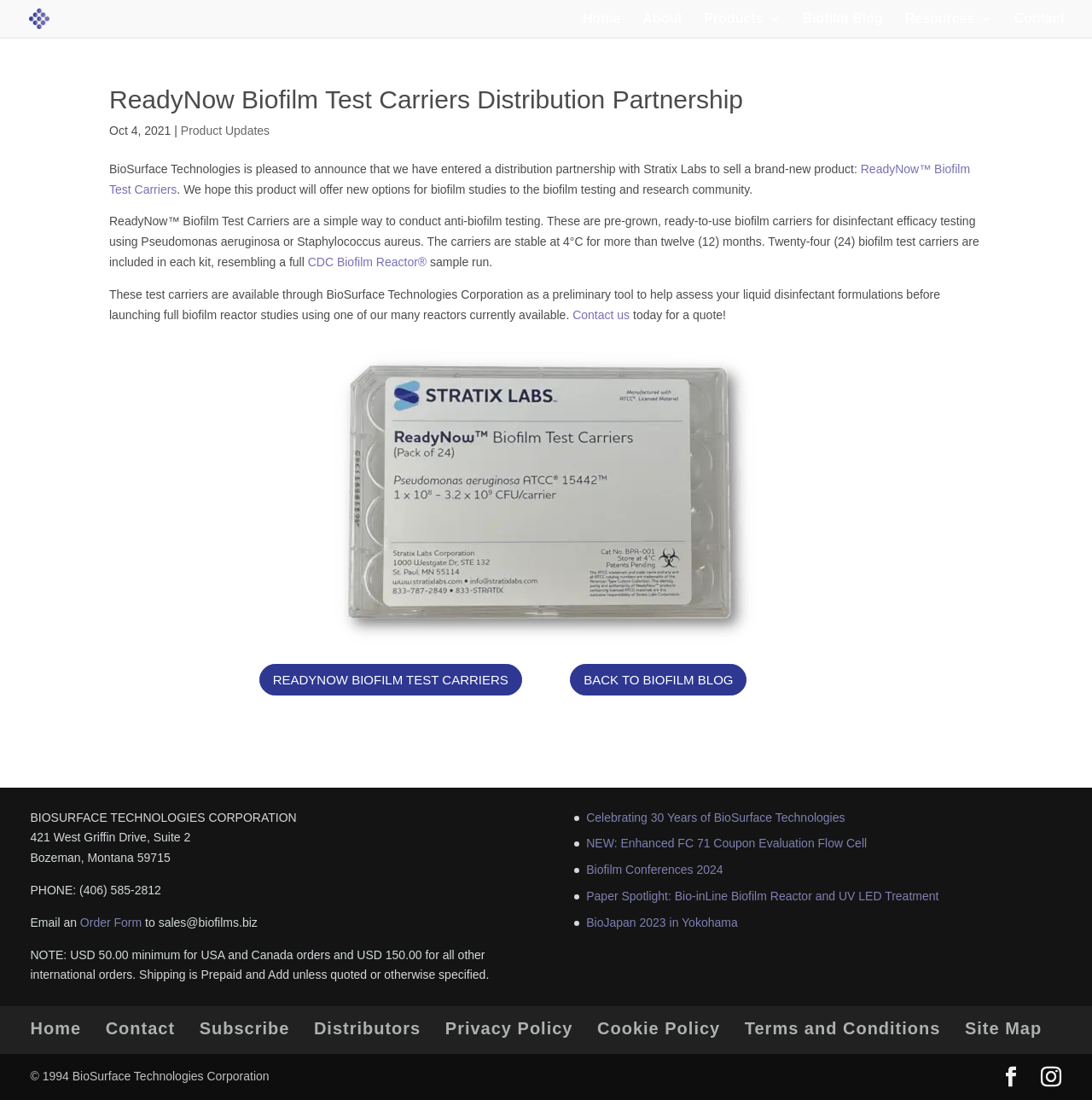Identify the bounding box coordinates of the element that should be clicked to fulfill this task: "Go to the About page". The coordinates should be provided as four float numbers between 0 and 1, i.e., [left, top, right, bottom].

None